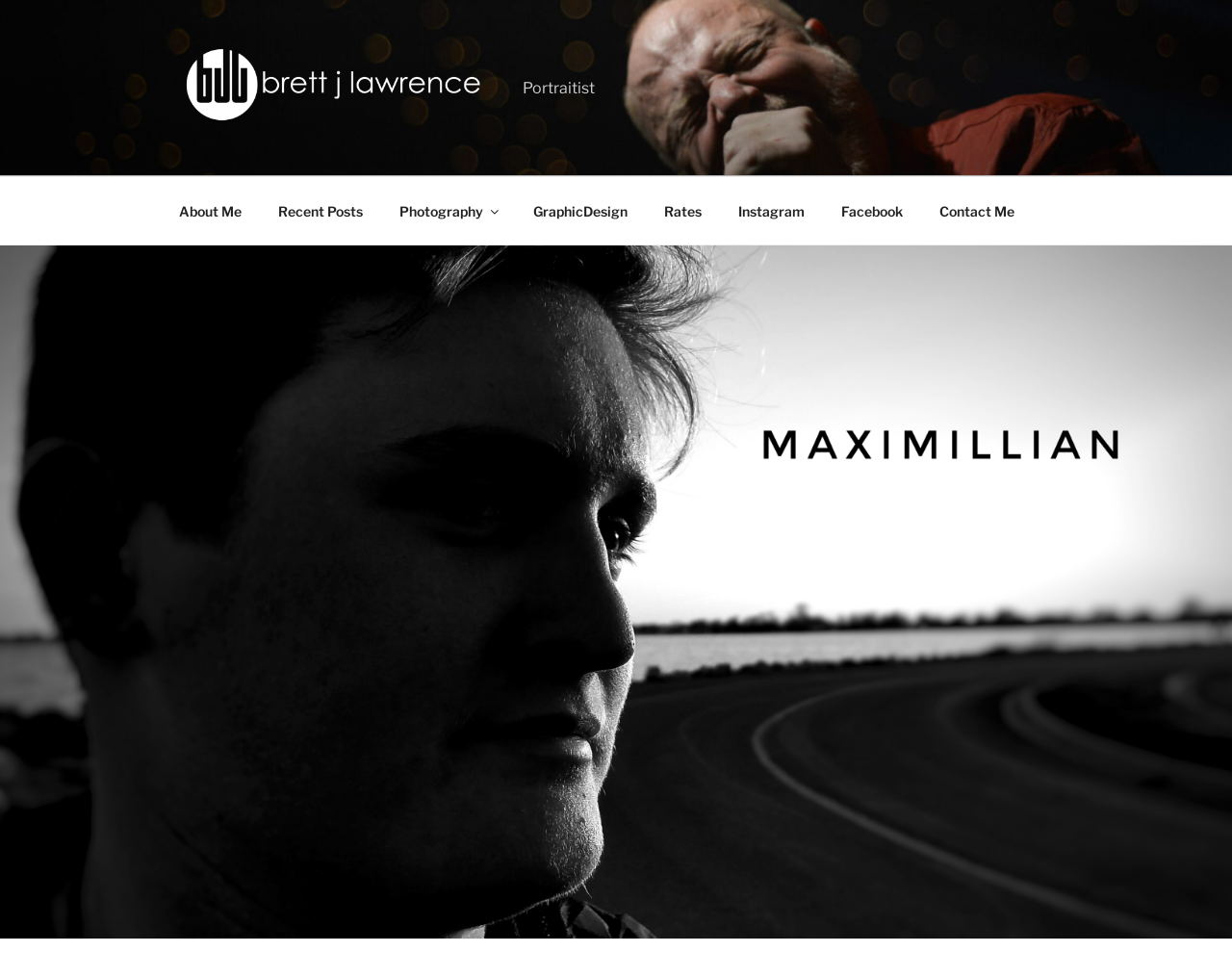Is there a link to a photography page? Please answer the question using a single word or phrase based on the image.

Yes